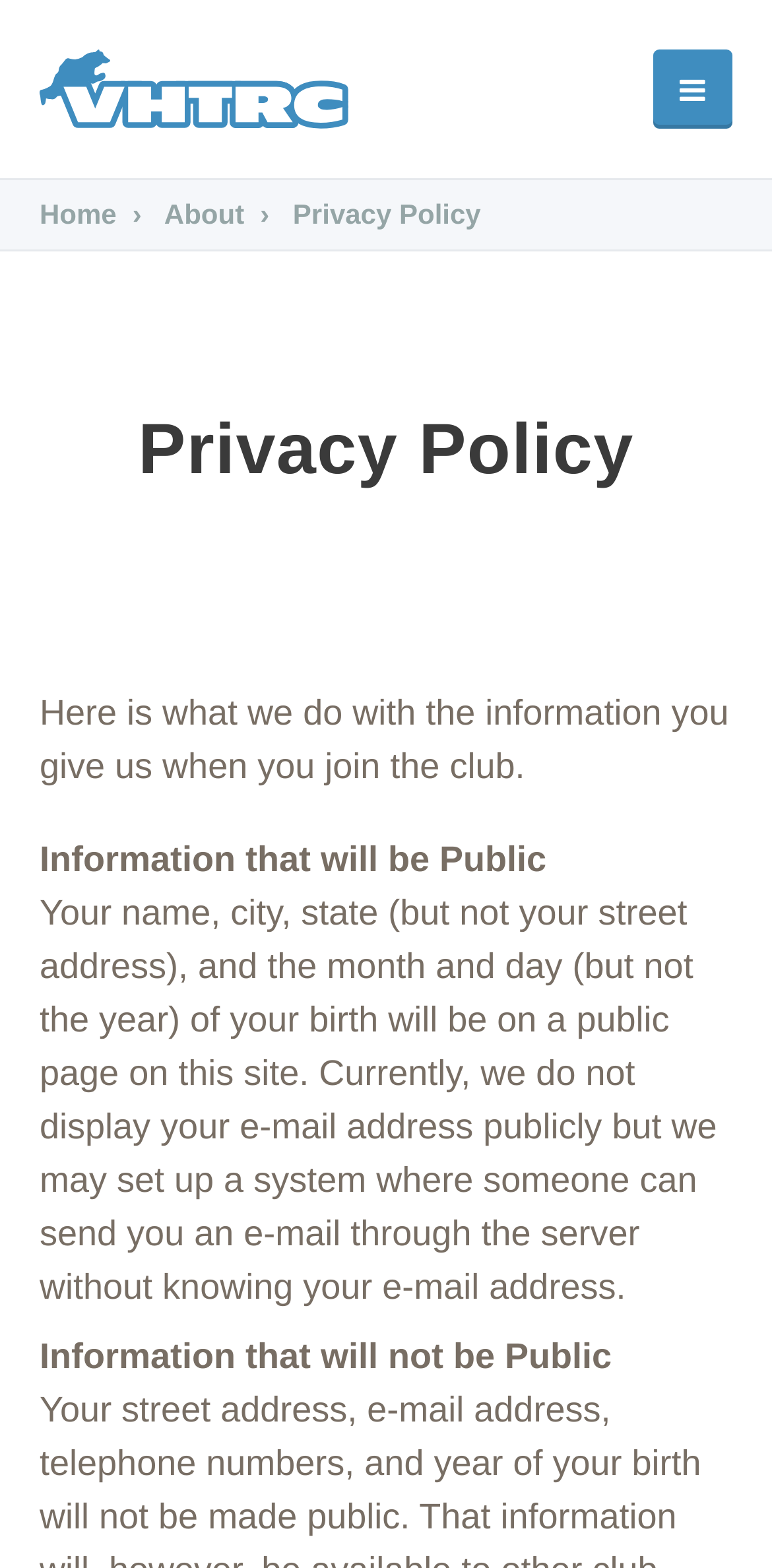Use a single word or phrase to answer this question: 
What information will be publicly displayed?

Name, city, state, birth month and day